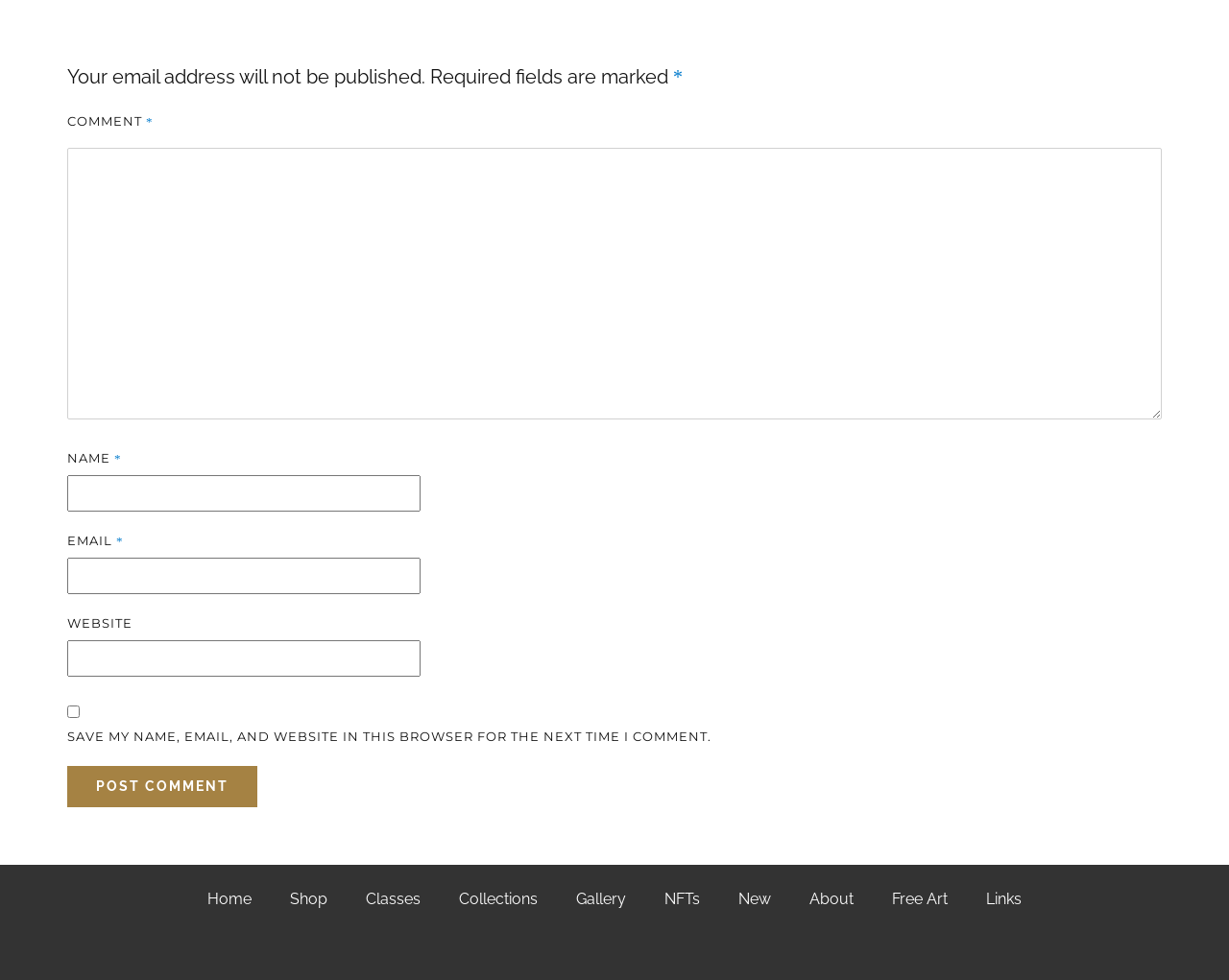Identify the bounding box coordinates for the UI element that matches this description: "Getting Started".

None